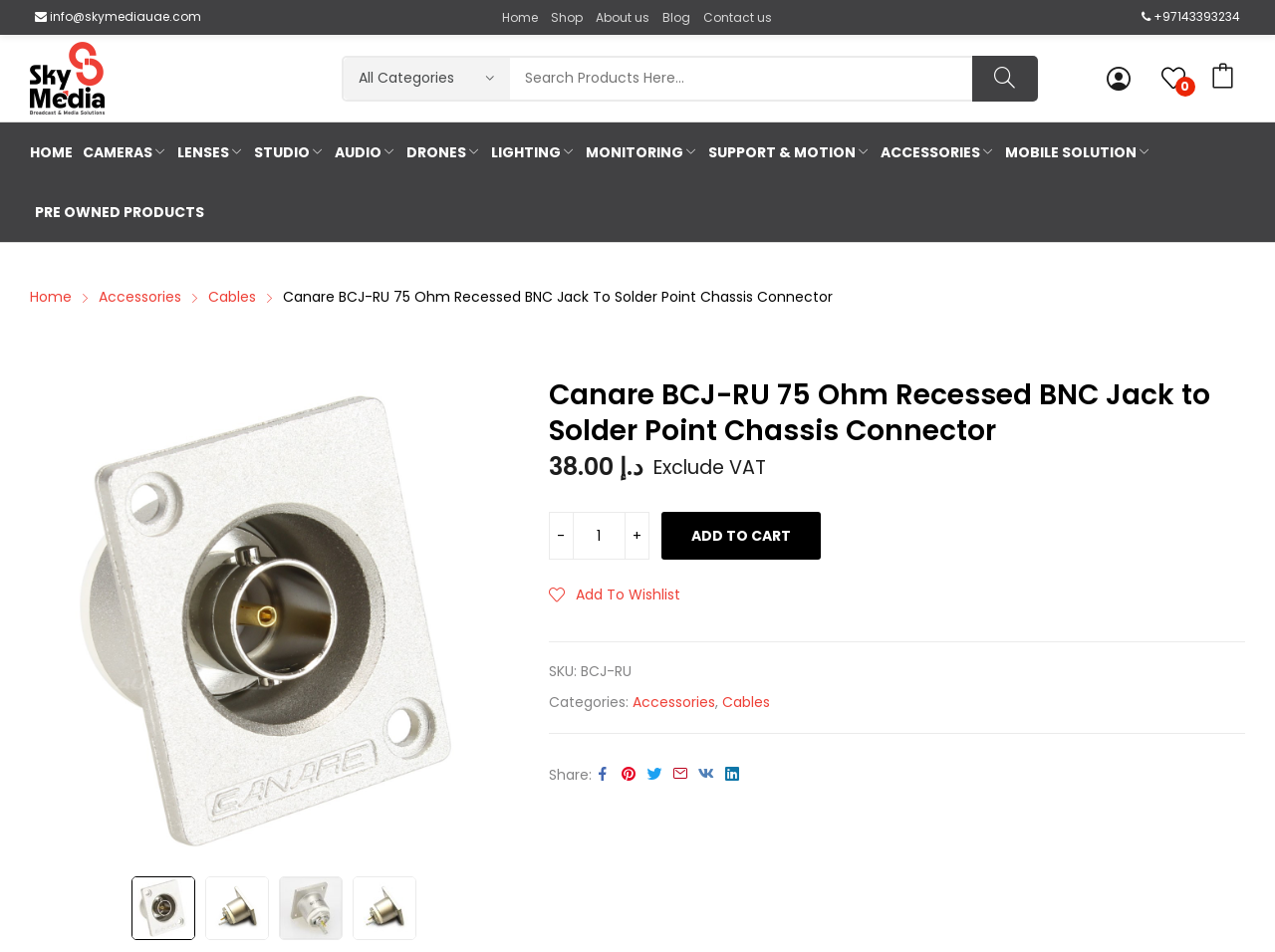Find the bounding box coordinates of the clickable area required to complete the following action: "Go to home page".

[0.394, 0.005, 0.422, 0.031]